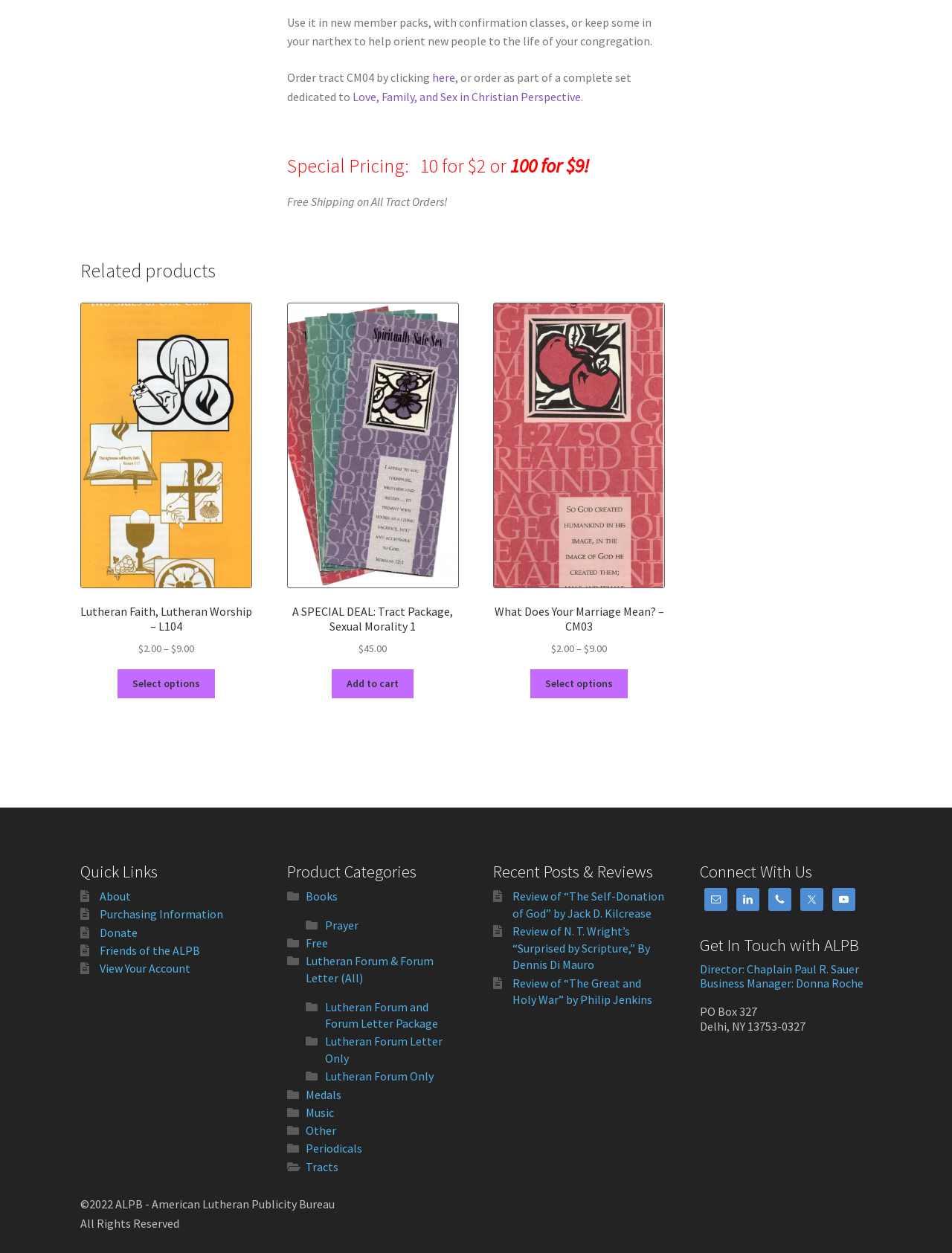Identify the bounding box coordinates of the clickable section necessary to follow the following instruction: "View product details of Lutheran Faith, Lutheran Worship - L104". The coordinates should be presented as four float numbers from 0 to 1, i.e., [left, top, right, bottom].

[0.084, 0.241, 0.265, 0.469]